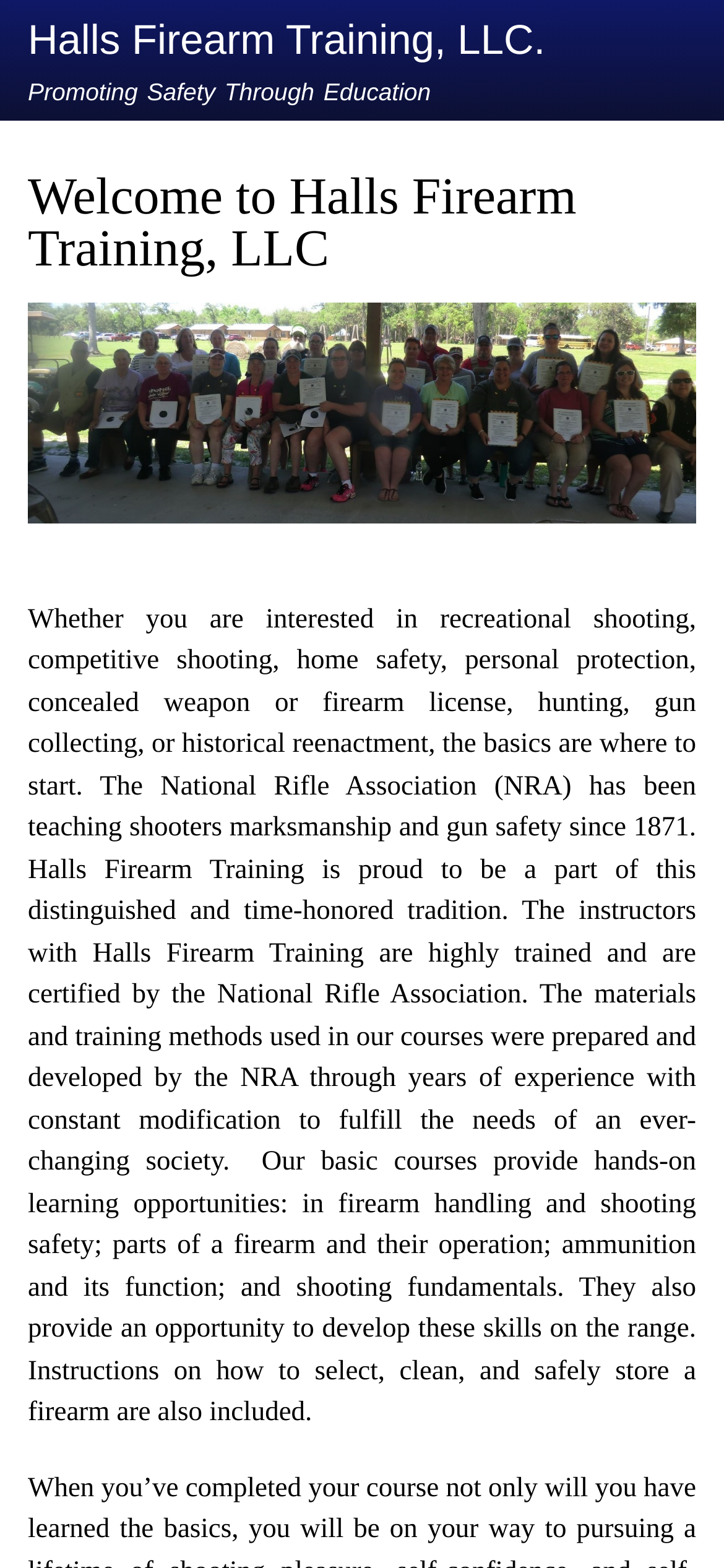Answer briefly with one word or phrase:
What is the position of the 'Skip to main content' link?

Top